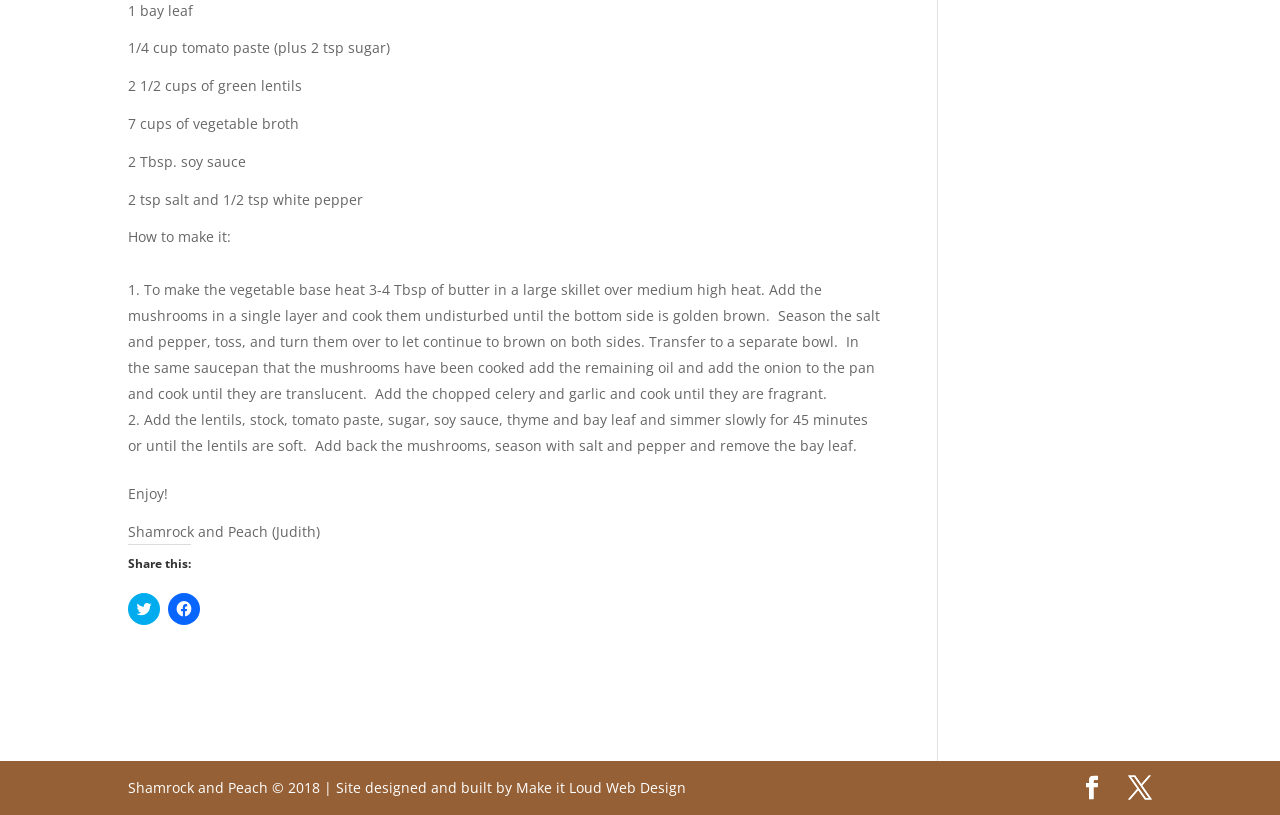How long does the lentil mixture need to simmer?
Using the image, provide a detailed and thorough answer to the question.

The lentil mixture needs to simmer for 45 minutes, as mentioned in the second step of the recipe. This is indicated by the StaticText element with the text 'Add the lentils, stock, tomato paste, sugar, soy sauce, thyme and bay leaf and simmer slowly for 45 minutes or until the lentils are soft.' and bounding box coordinates [0.1, 0.503, 0.678, 0.558].